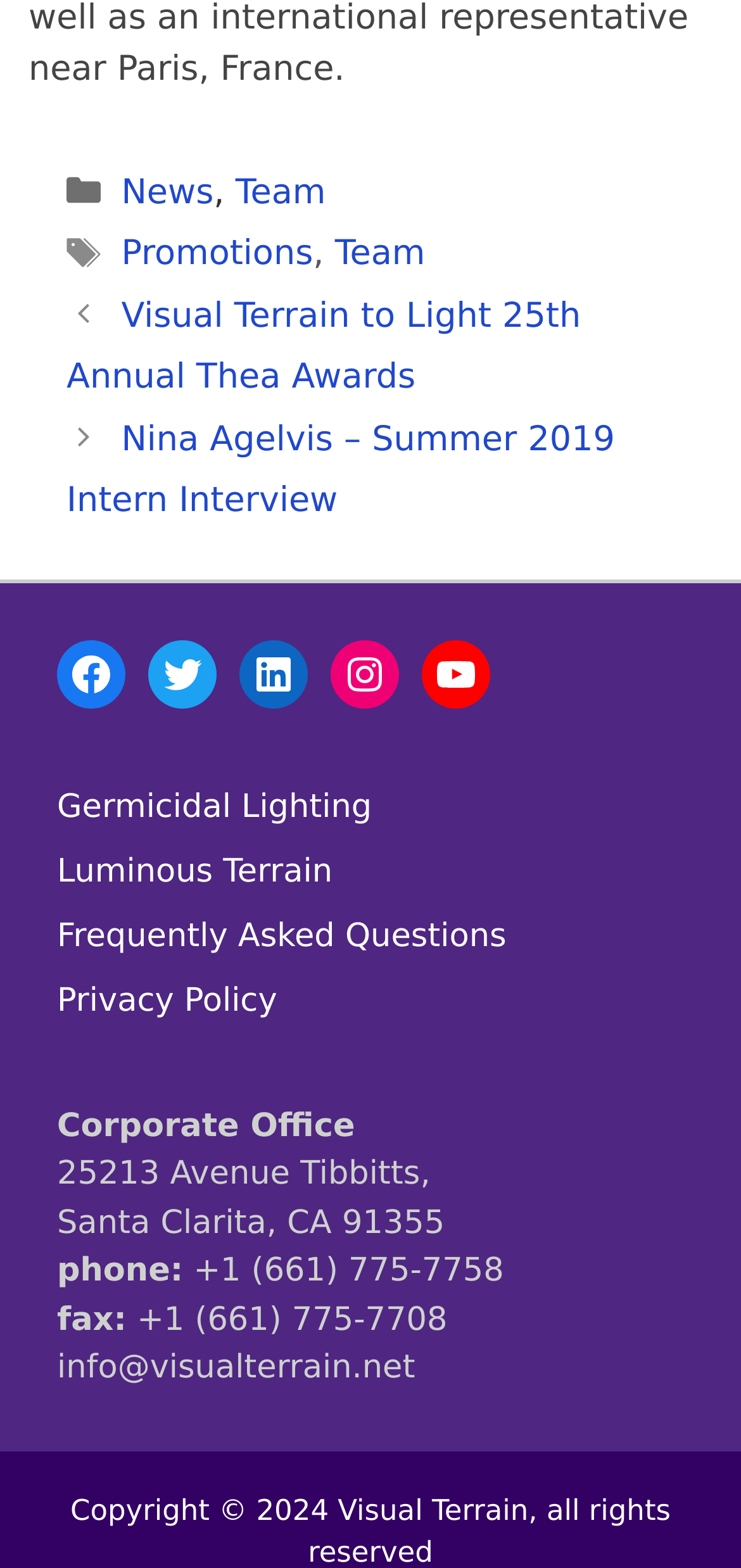Specify the bounding box coordinates (top-left x, top-left y, bottom-right x, bottom-right y) of the UI element in the screenshot that matches this description: Luminous Terrain

[0.077, 0.544, 0.449, 0.569]